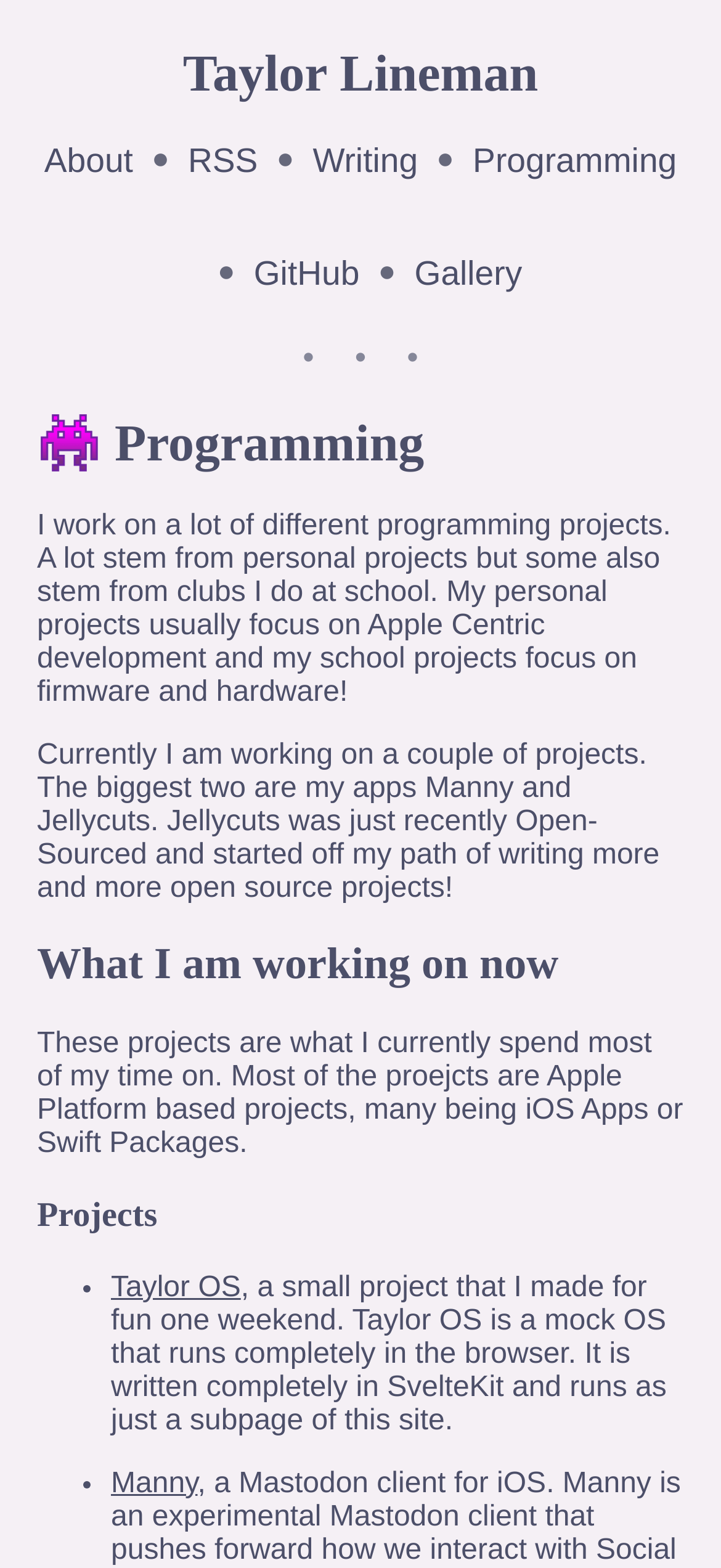Show the bounding box coordinates of the element that should be clicked to complete the task: "check projects".

[0.051, 0.763, 0.949, 0.789]